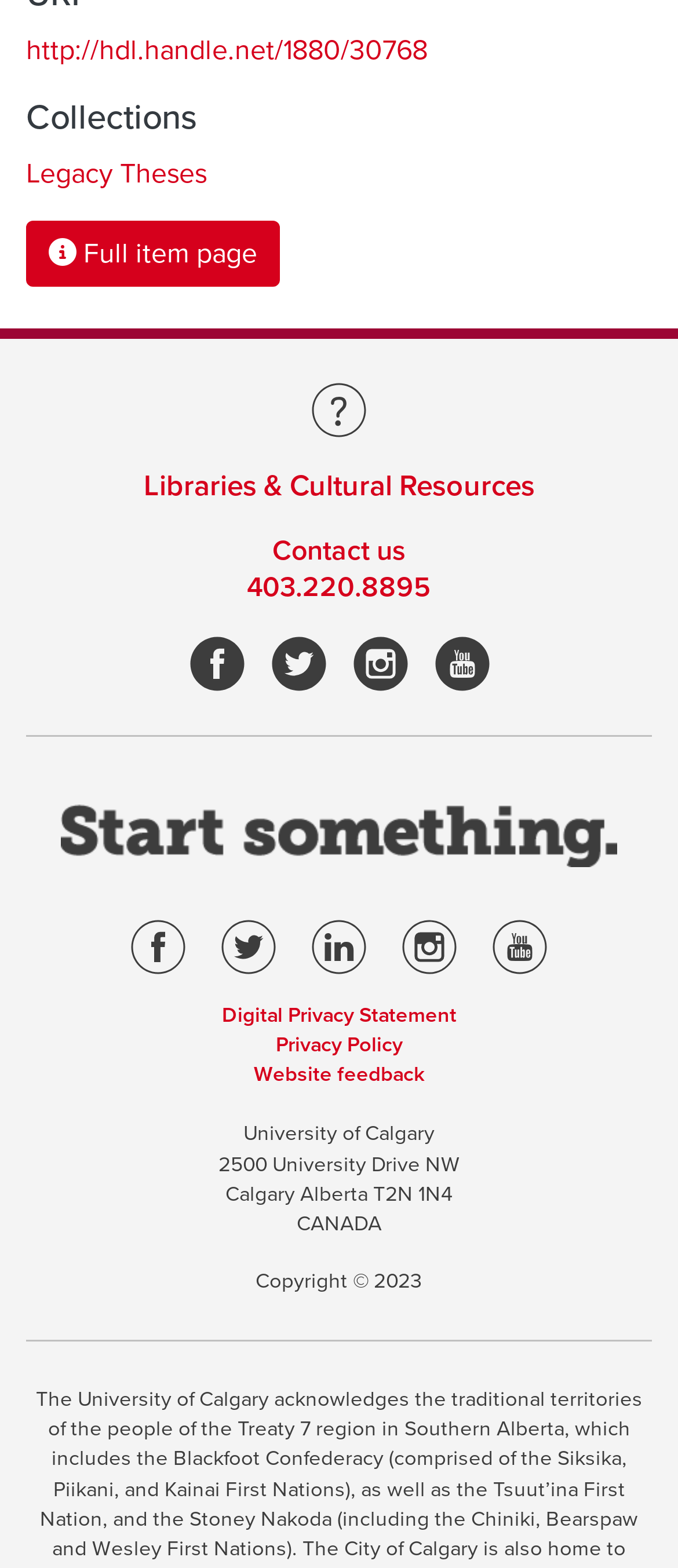Please respond in a single word or phrase: 
What is the text of the first heading?

Collections